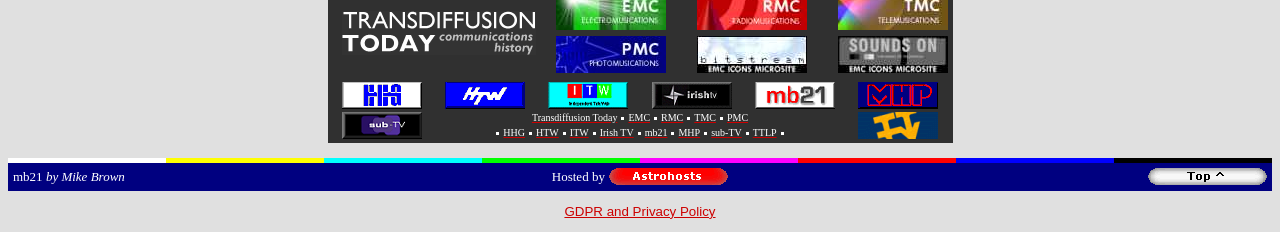Please answer the following question using a single word or phrase: 
What is the name of the third column in the second table?

ITW